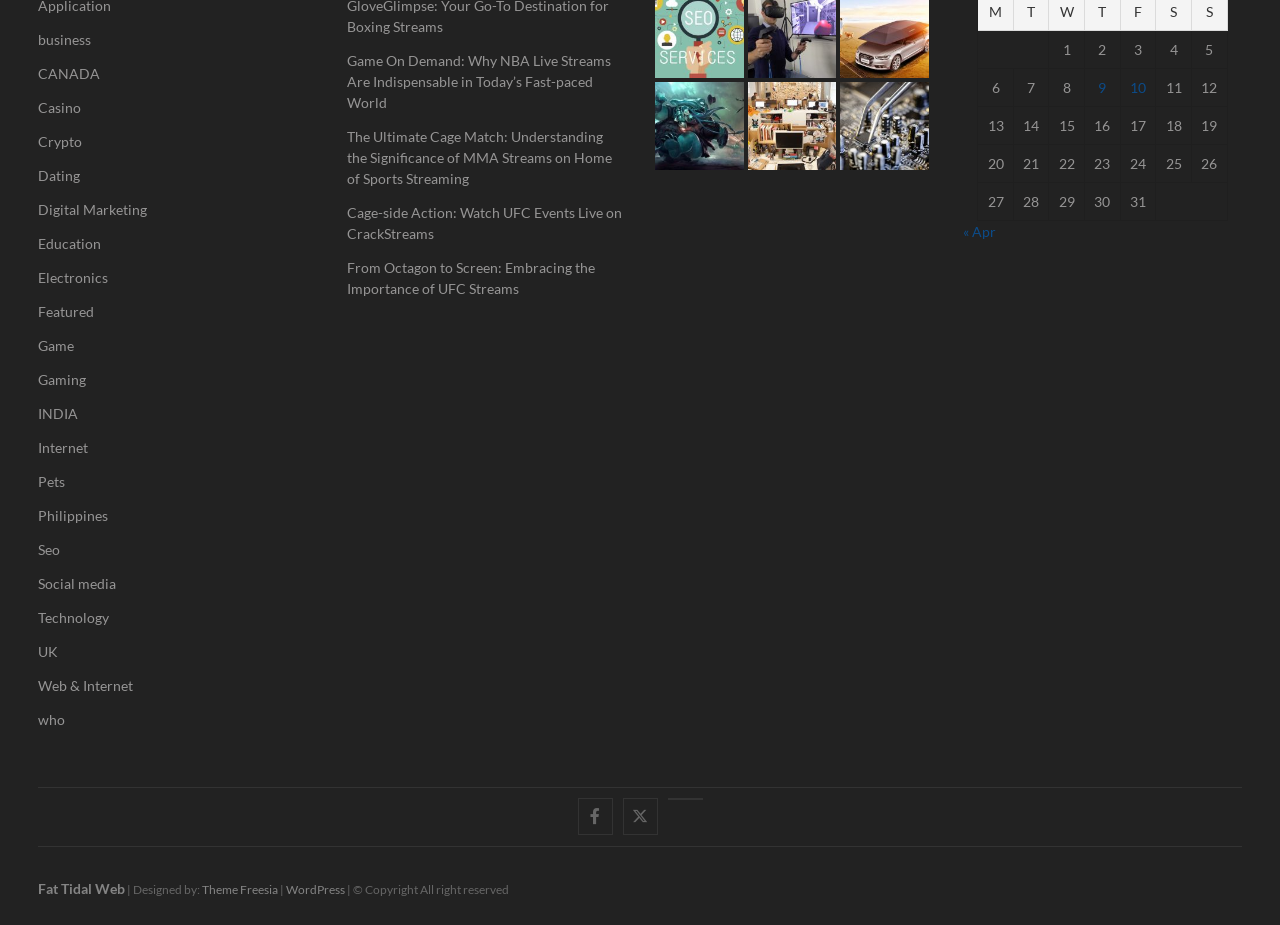How many grid cells are there in the calendar section?
Analyze the image and deliver a detailed answer to the question.

I counted the number of grid cells in the calendar section and found 30 cells, each representing a day of the month.